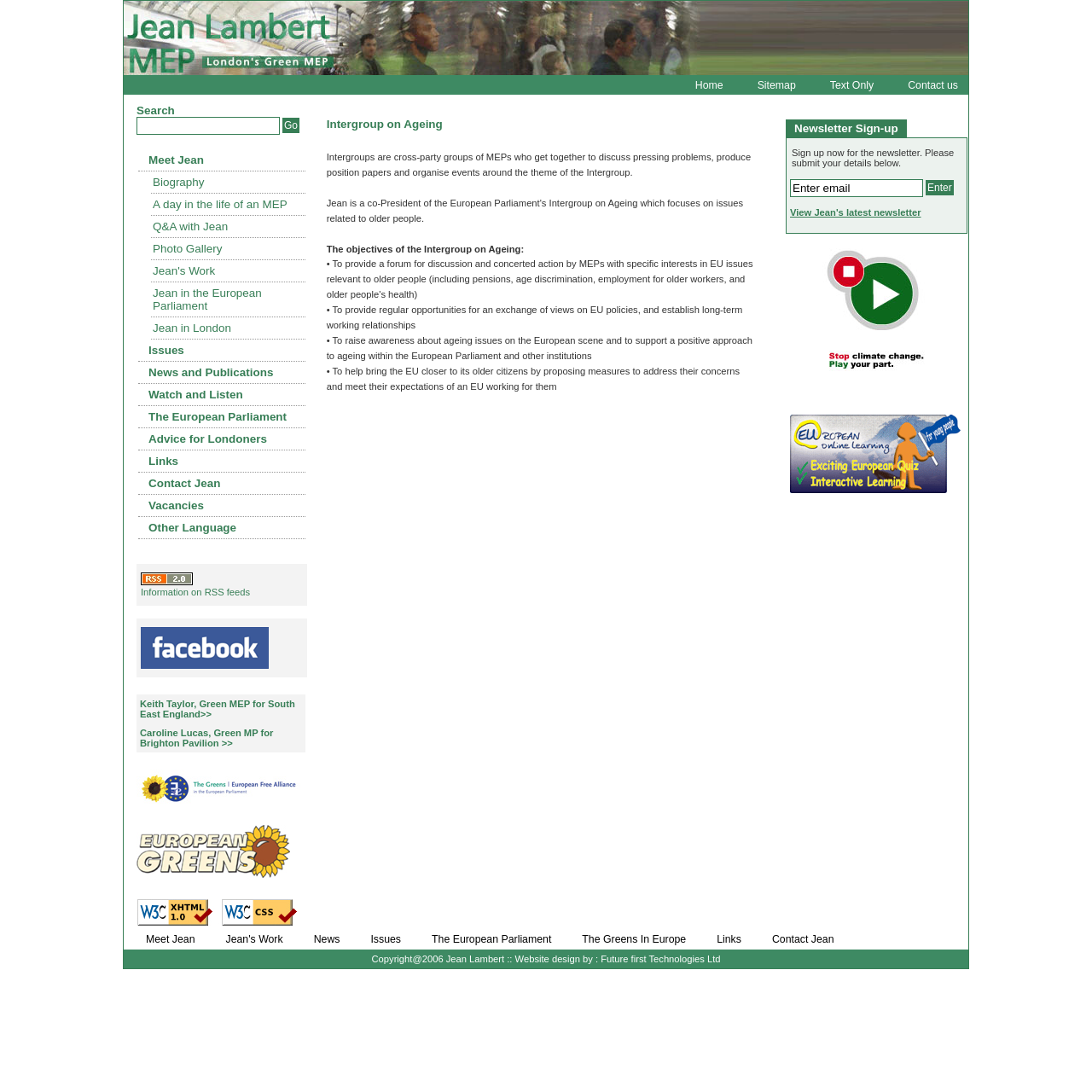Bounding box coordinates are specified in the format (top-left x, top-left y, bottom-right x, bottom-right y). All values are floating point numbers bounded between 0 and 1. Please provide the bounding box coordinate of the region this sentence describes: name="btnsave" value="Enter"

[0.848, 0.165, 0.873, 0.179]